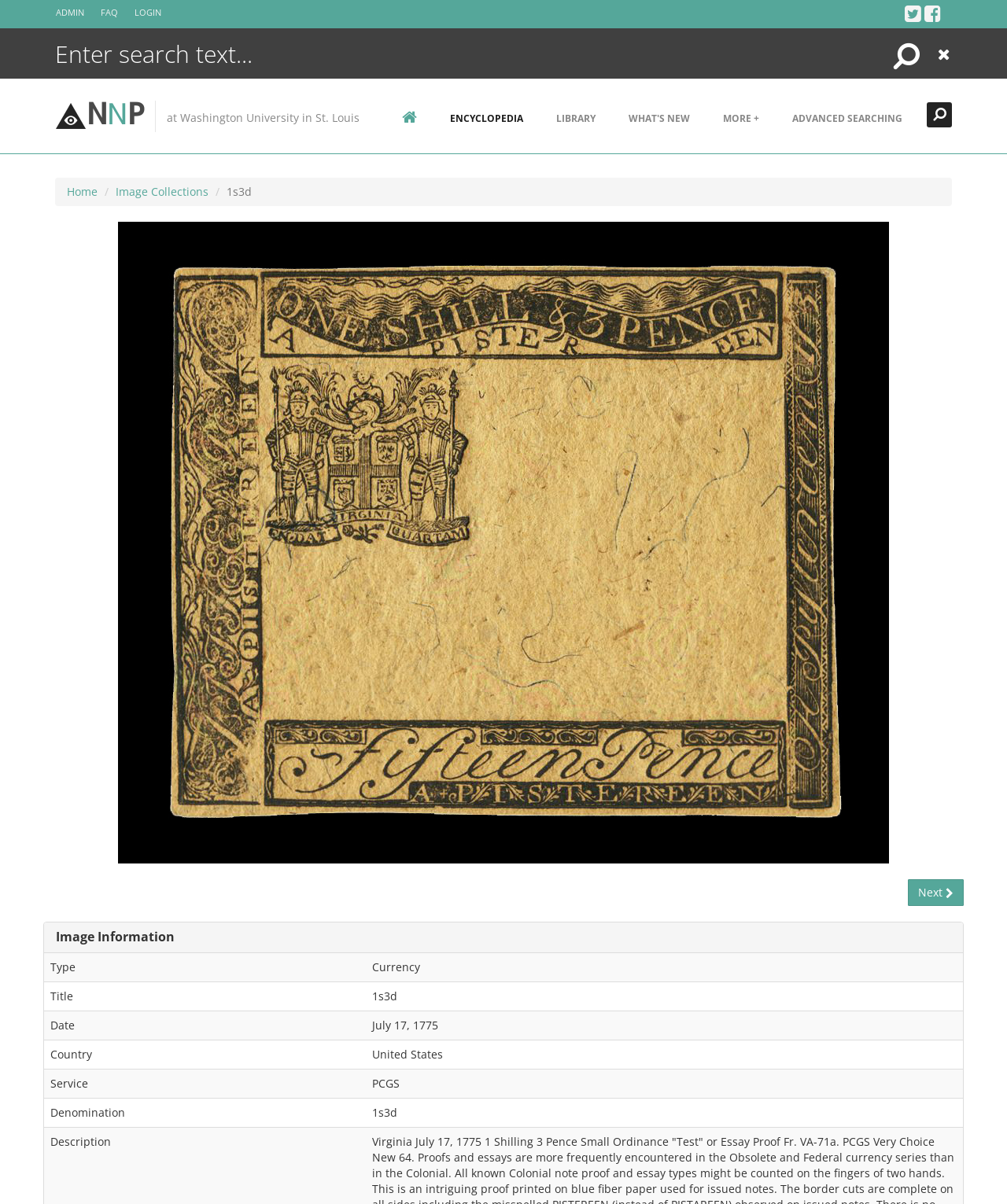Given the description Image Collections, predict the bounding box coordinates of the UI element. Ensure the coordinates are in the format (top-left x, top-left y, bottom-right x, bottom-right y) and all values are between 0 and 1.

[0.115, 0.153, 0.207, 0.165]